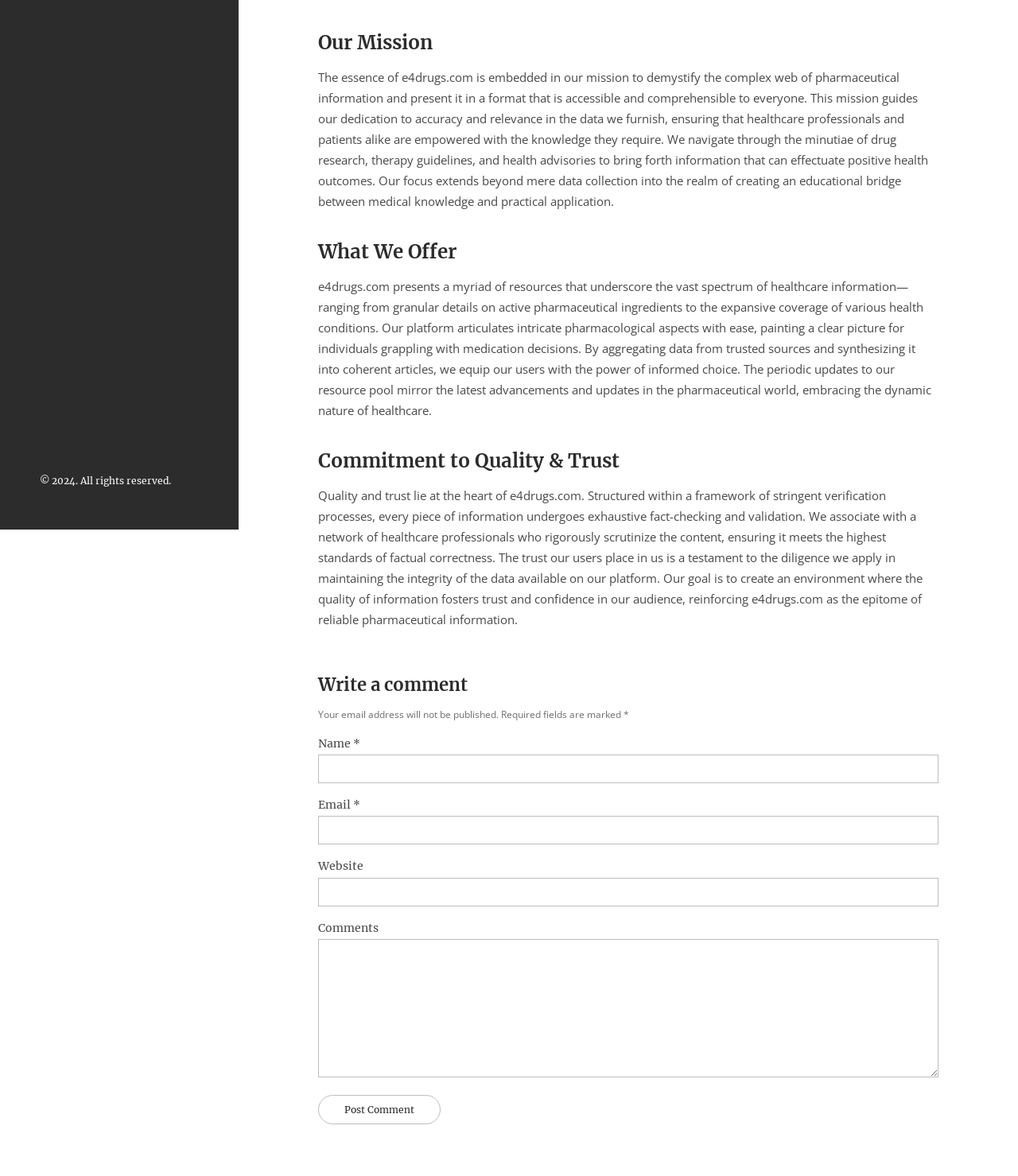Show the bounding box coordinates for the HTML element as described: "parent_node: Website name="url"".

[0.312, 0.746, 0.922, 0.771]